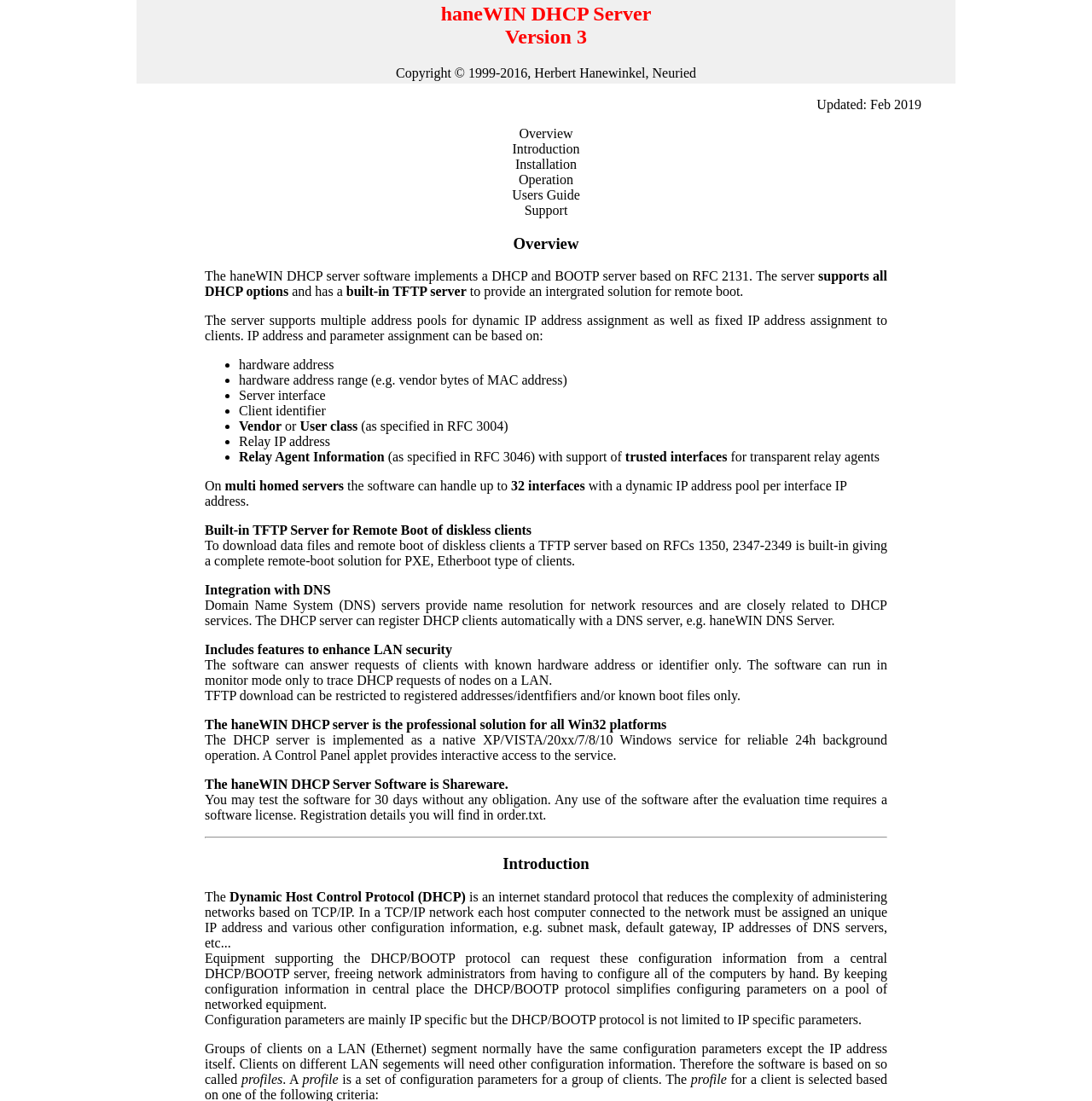Locate the bounding box of the UI element described in the following text: "Elly Griffiths".

None